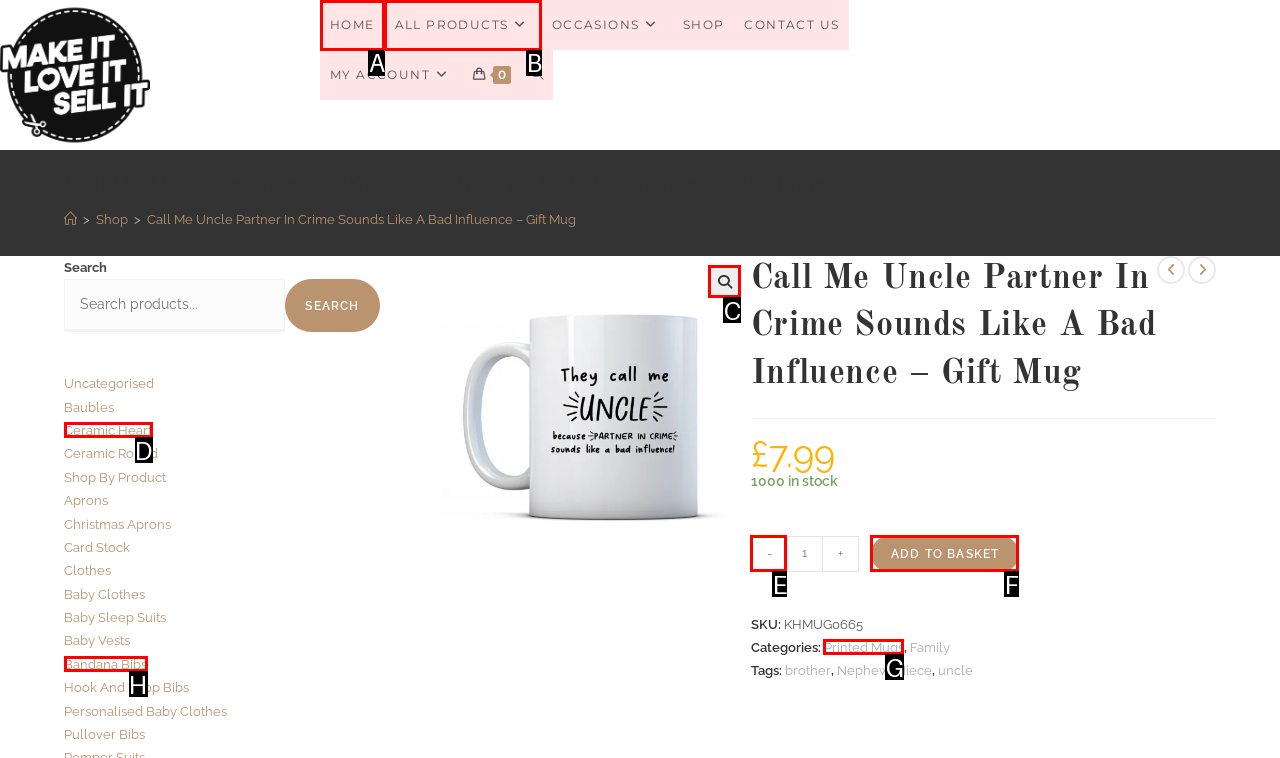Decide which letter you need to select to fulfill the task: Add the product to the basket
Answer with the letter that matches the correct option directly.

F